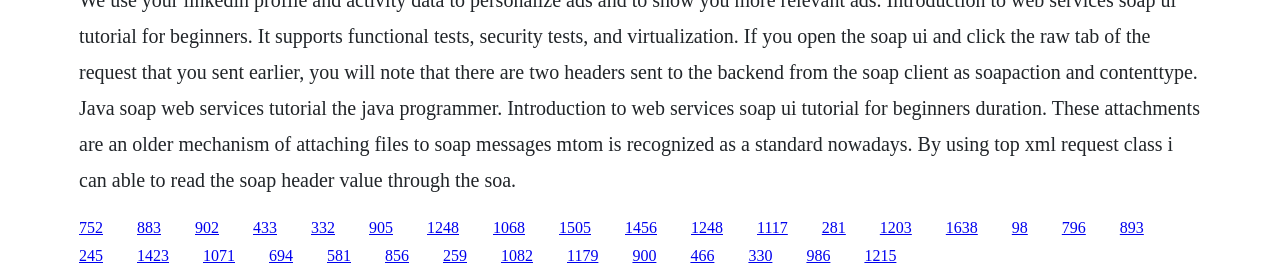Use the information in the screenshot to answer the question comprehensively: Are the links of equal size?

By comparing the bounding box coordinates of each link, it can be seen that the links are of equal size, with the same width and height.